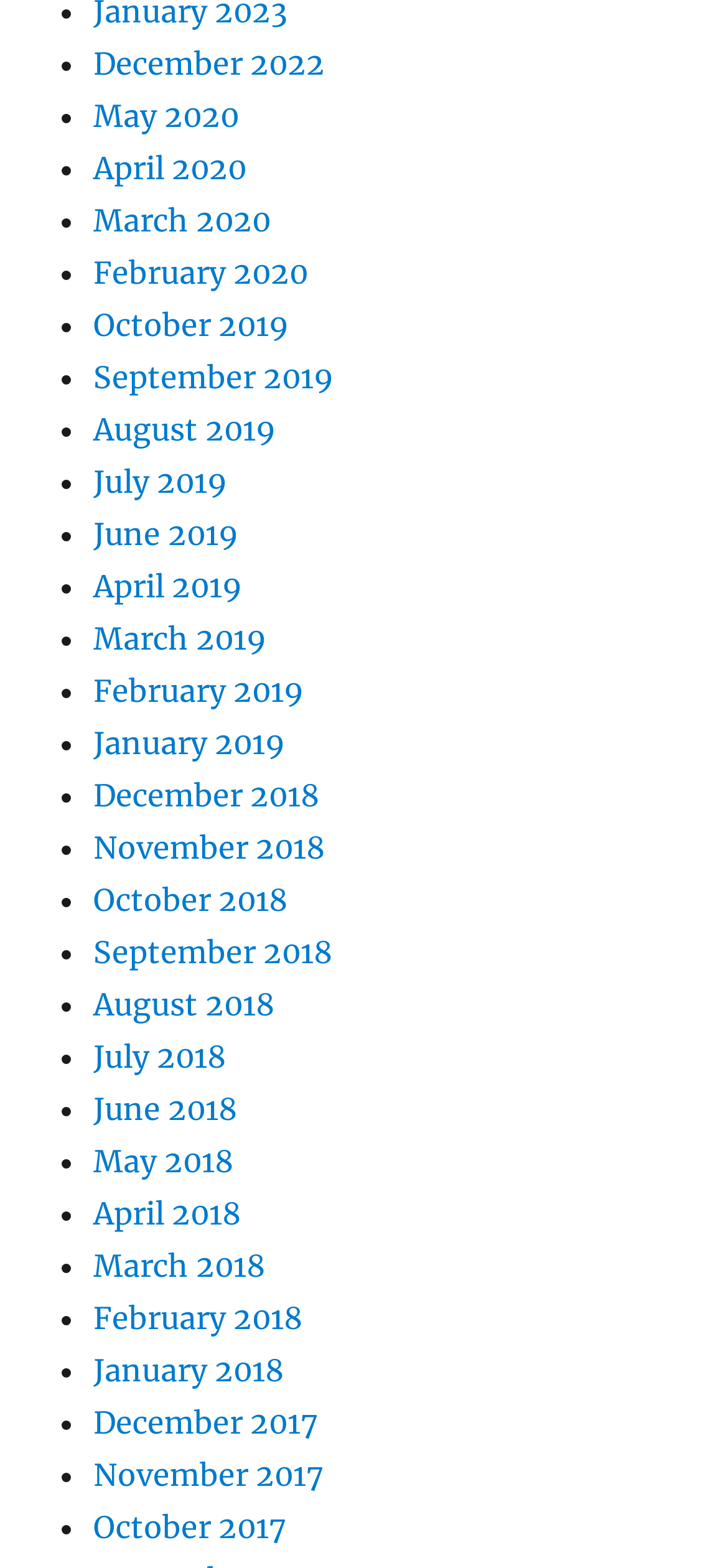Kindly determine the bounding box coordinates for the clickable area to achieve the given instruction: "View January 2018".

[0.128, 0.862, 0.39, 0.886]